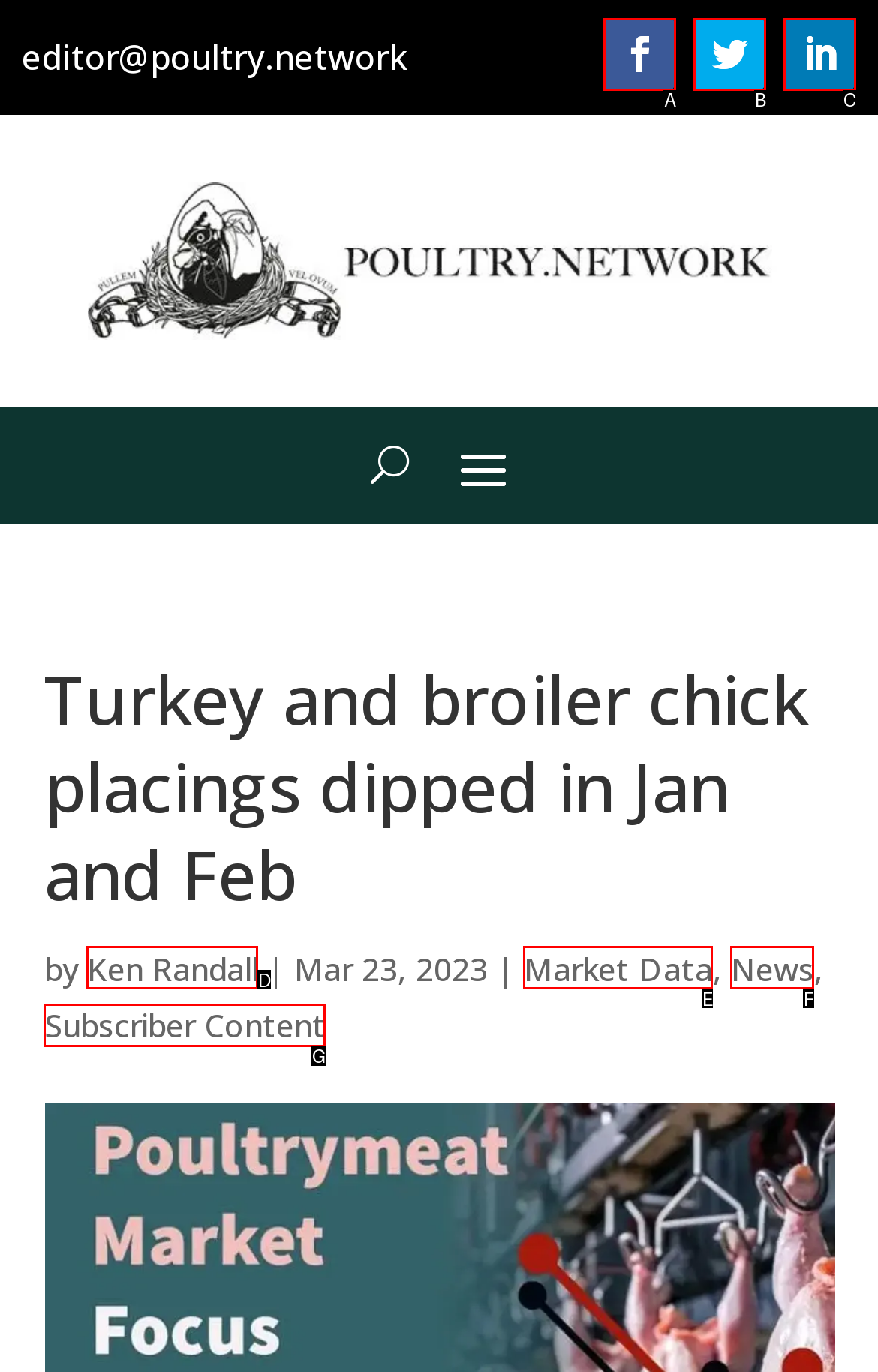From the provided options, which letter corresponds to the element described as: Ken Randall
Answer with the letter only.

D